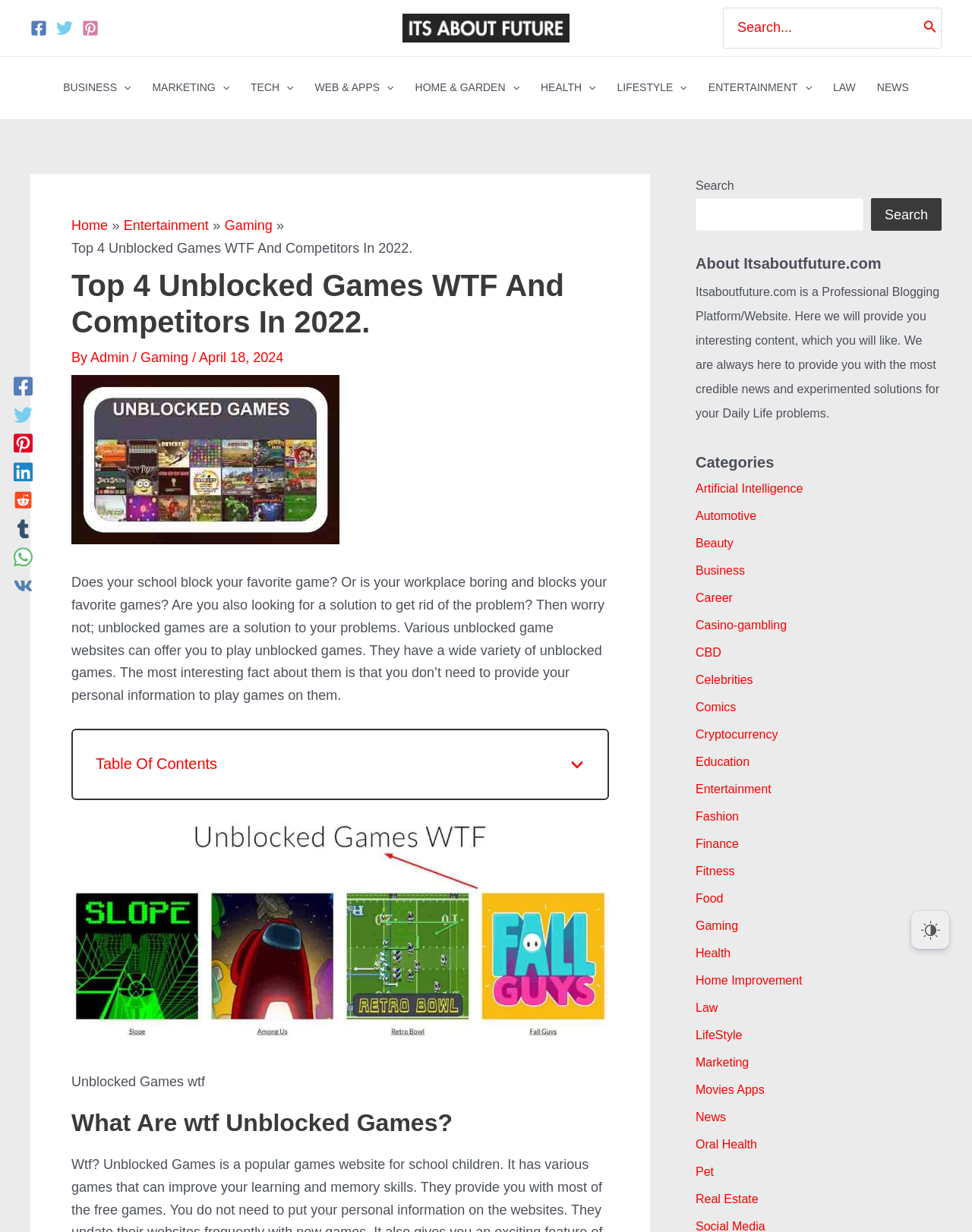Provide the bounding box coordinates of the section that needs to be clicked to accomplish the following instruction: "Click on NEWS link."

[0.891, 0.046, 0.946, 0.096]